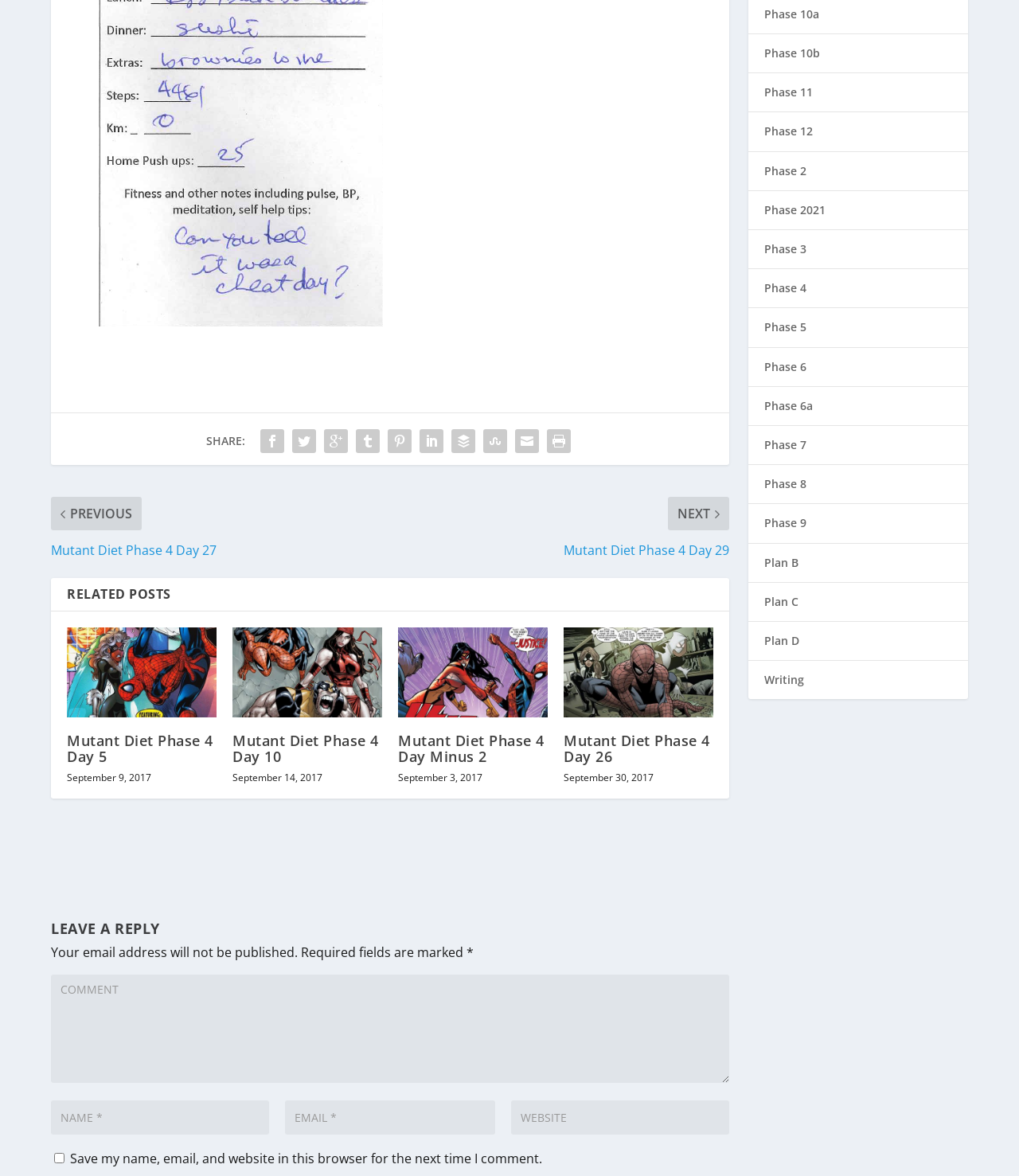Please answer the following question using a single word or phrase: 
What is the purpose of the 'SHARE:' section?

Sharing posts